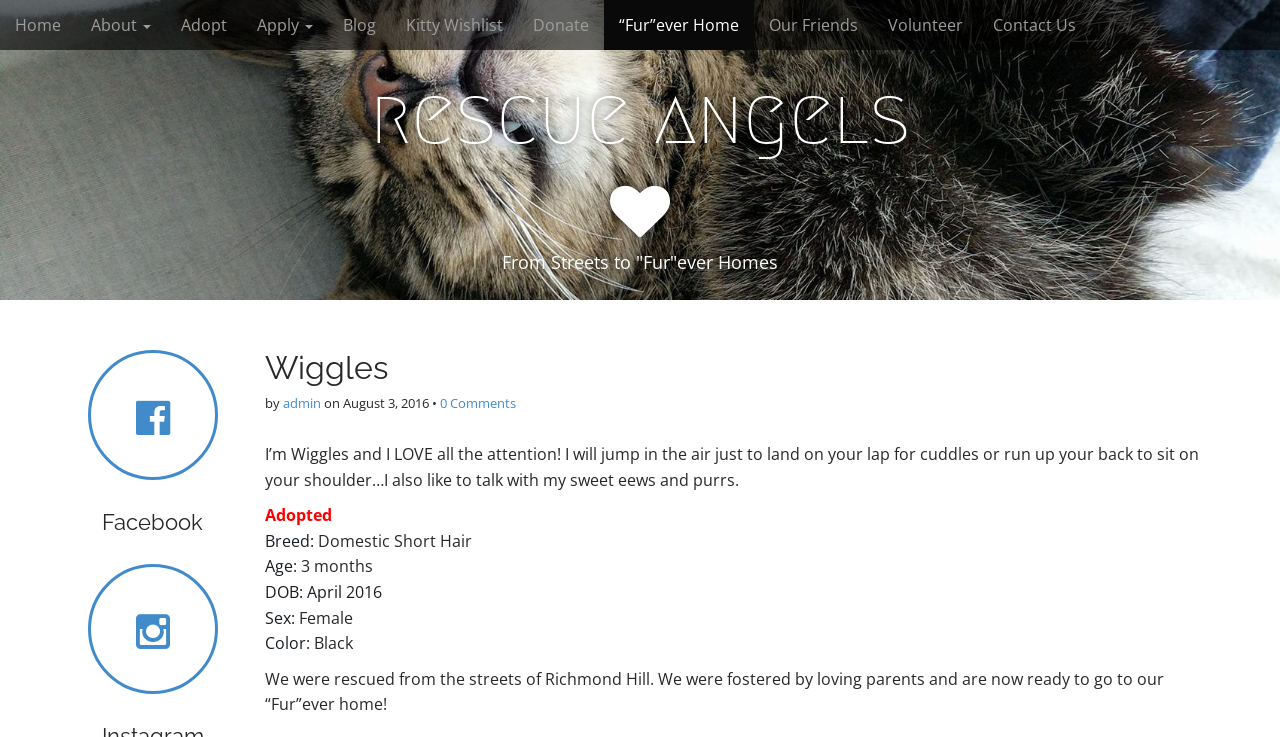Please specify the bounding box coordinates of the clickable region to carry out the following instruction: "Visit the Facebook page". The coordinates should be four float numbers between 0 and 1, in the format [left, top, right, bottom].

[0.055, 0.692, 0.184, 0.725]